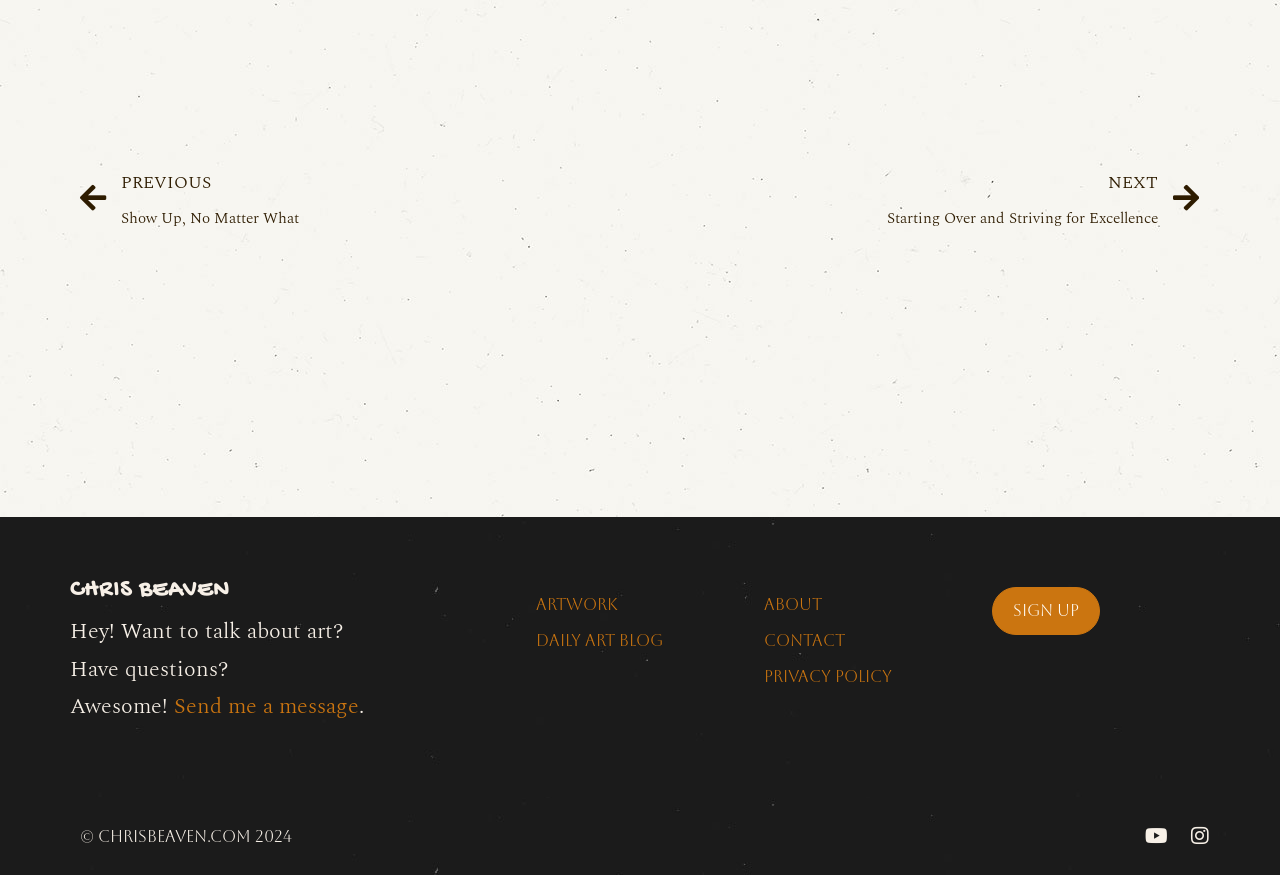Find the bounding box coordinates for the area you need to click to carry out the instruction: "Click on the 'Prev' link". The coordinates should be four float numbers between 0 and 1, indicated as [left, top, right, bottom].

[0.062, 0.188, 0.5, 0.271]